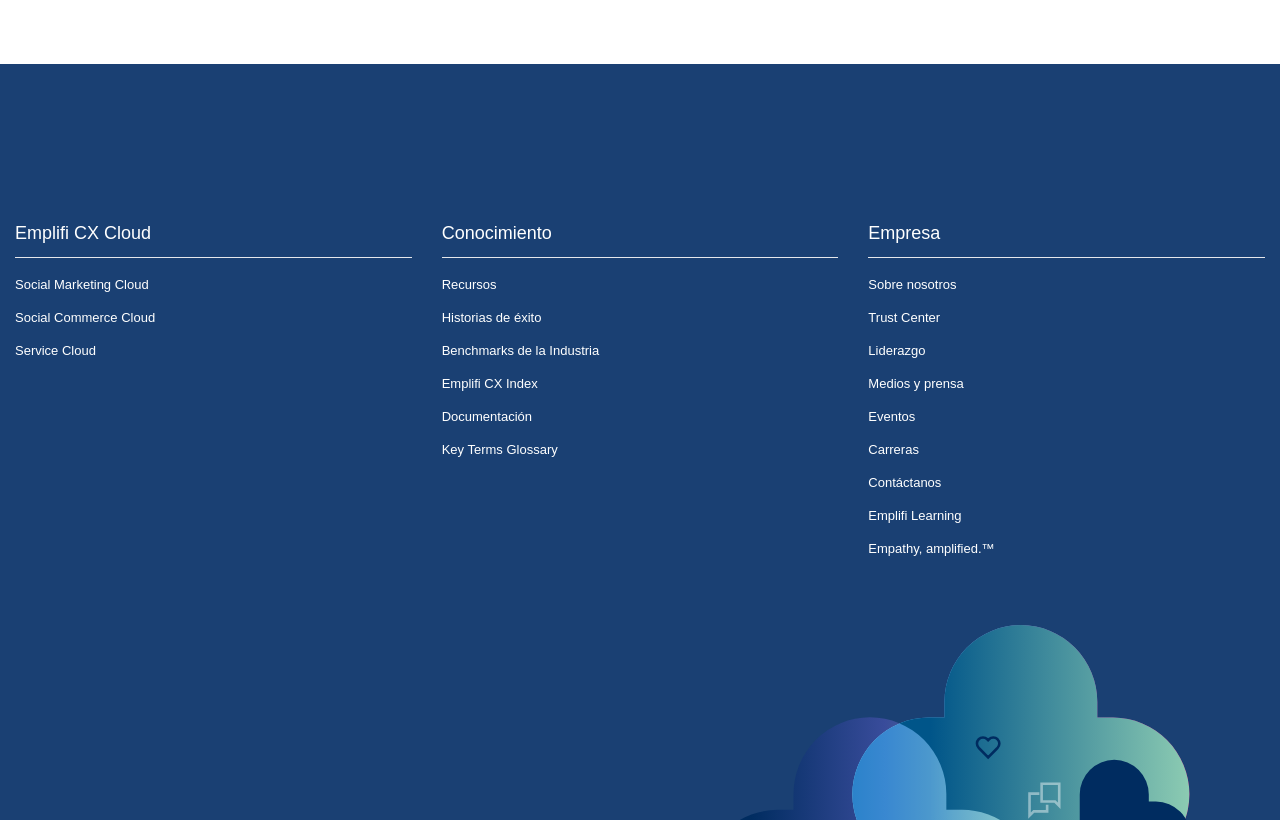Identify the bounding box coordinates for the UI element described as follows: "MSB Kitchen". Ensure the coordinates are four float numbers between 0 and 1, formatted as [left, top, right, bottom].

None